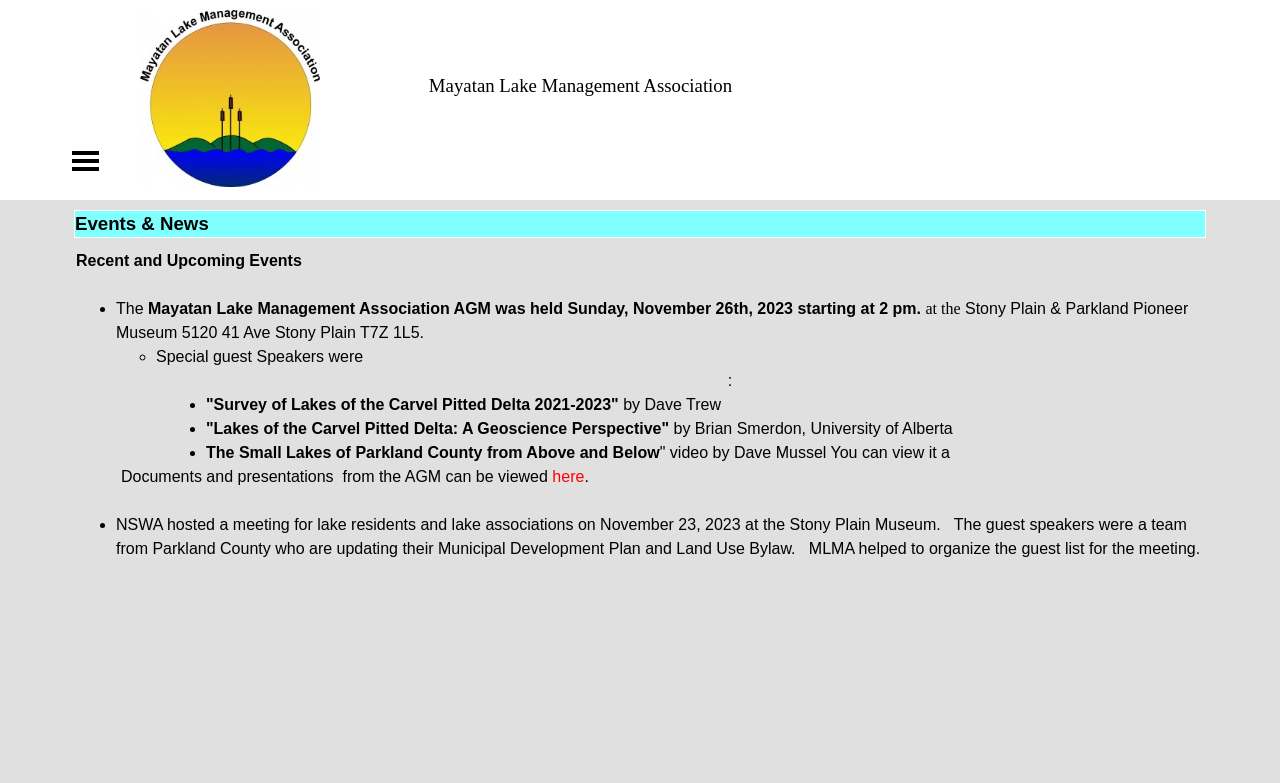Where was the NSWA meeting held?
Using the image as a reference, give an elaborate response to the question.

The location of the NSWA meeting can be found in the StaticText element with the text 'NSWA hosted a meeting for lake residents and lake associations on November 23, 2023 at the Stony Plain Museum.' which is describing the event.